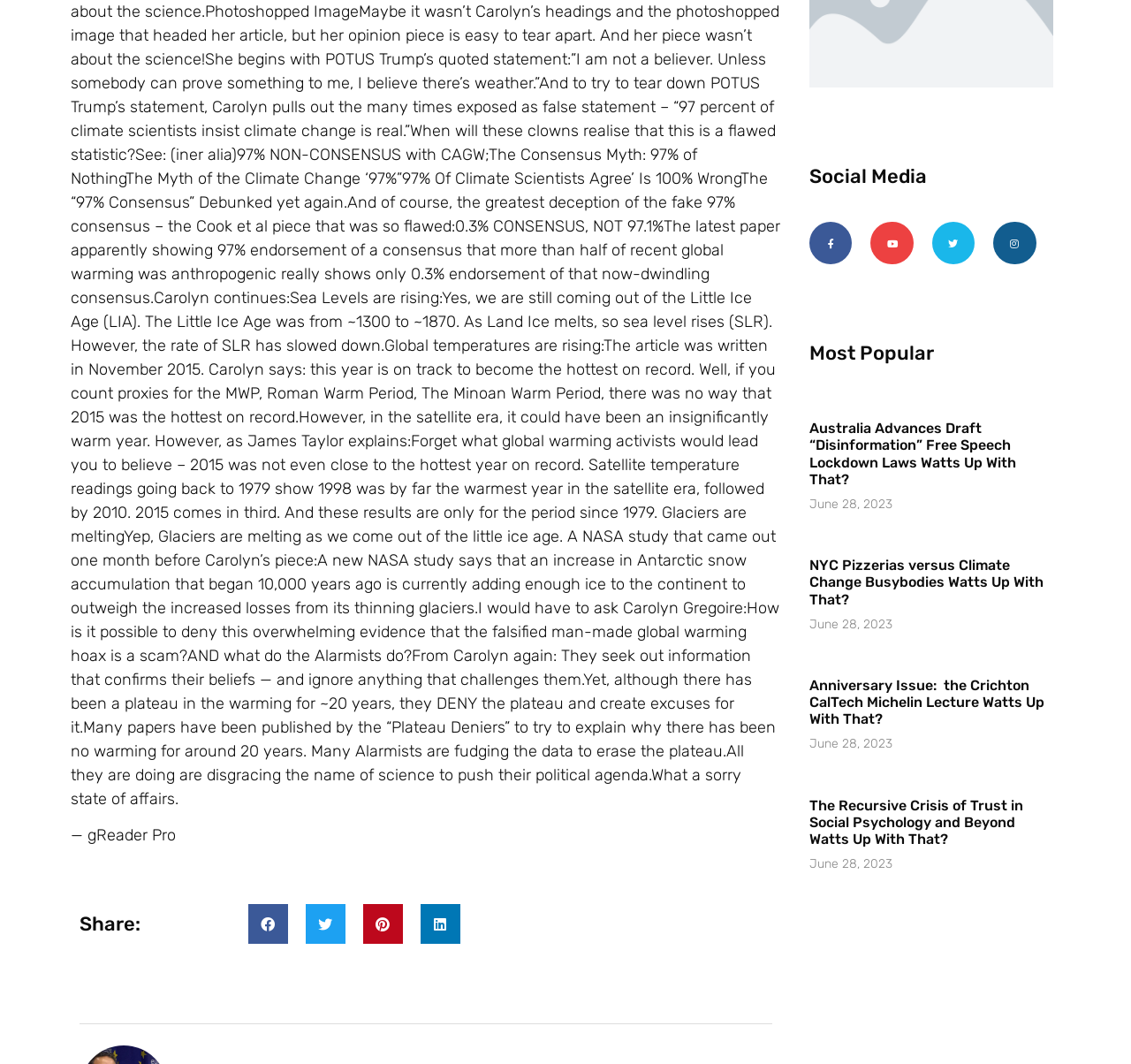Using the format (top-left x, top-left y, bottom-right x, bottom-right y), provide the bounding box coordinates for the described UI element. All values should be floating point numbers between 0 and 1: Youtube

[0.77, 0.208, 0.808, 0.249]